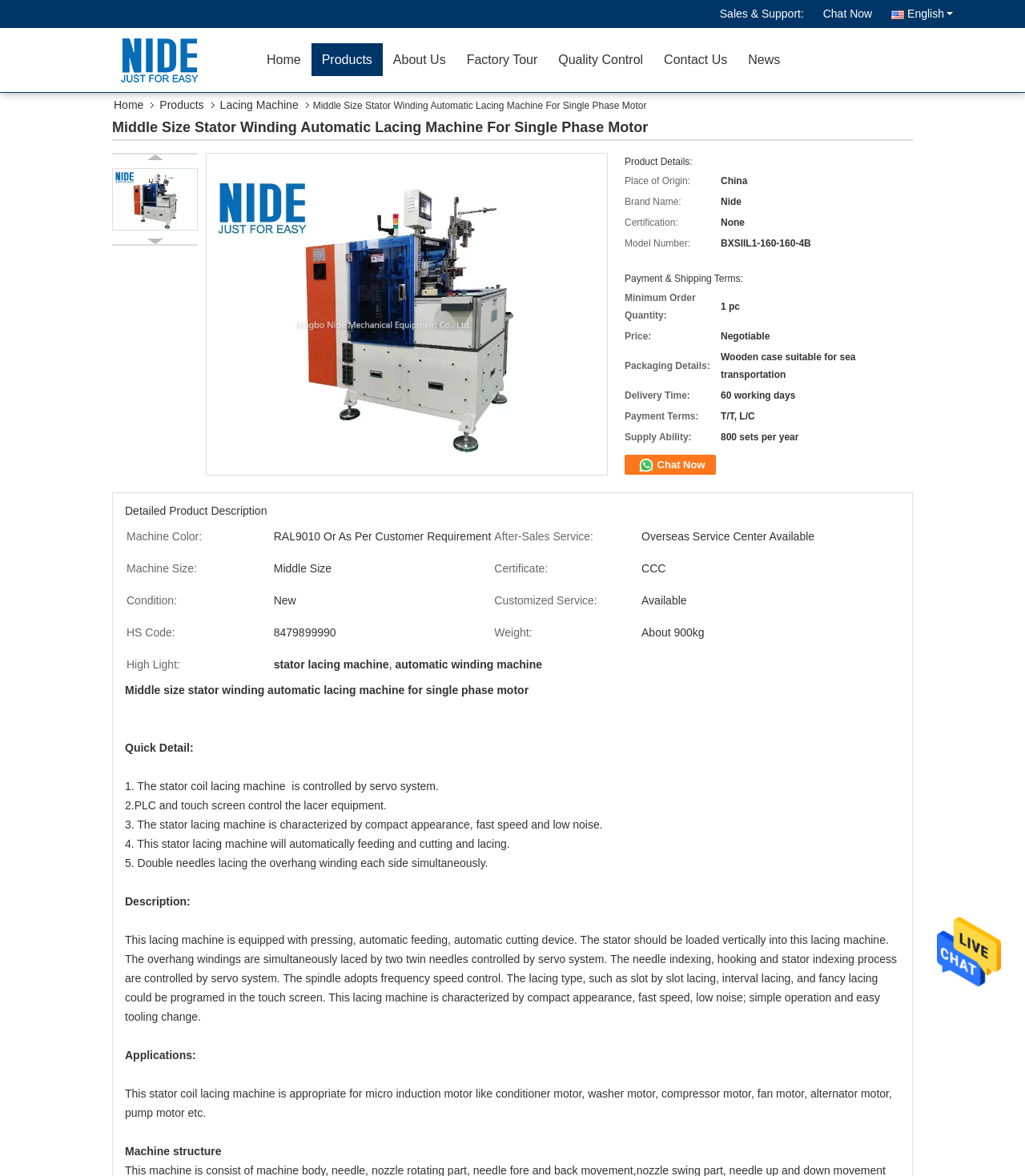Using the details from the image, please elaborate on the following question: What is the delivery time?

The delivery time can be found in the payment and shipping terms section, where it is specified as '60 working days'.